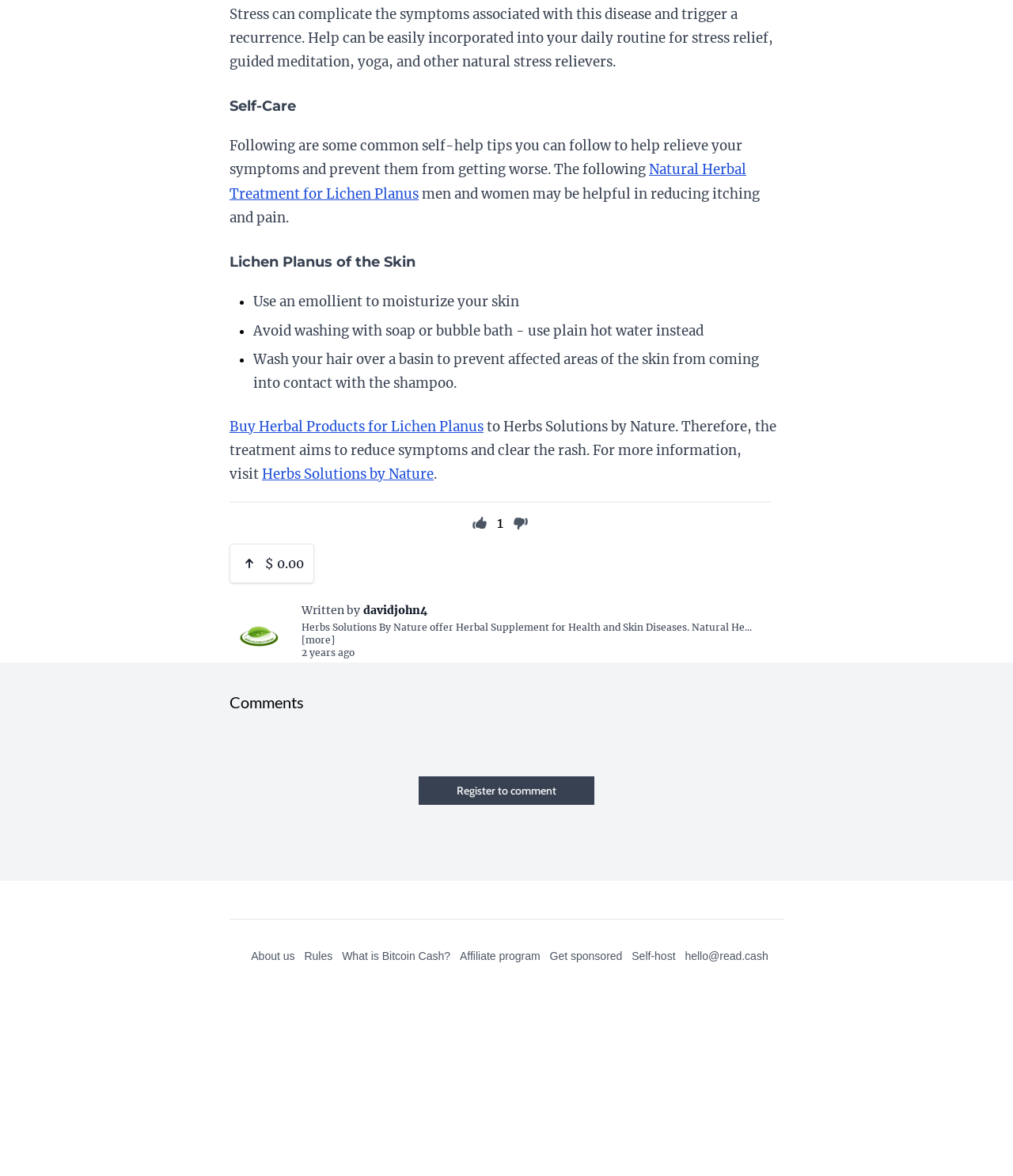What is the main topic of this webpage?
Respond to the question with a well-detailed and thorough answer.

Based on the content of the webpage, including the heading 'Lichen Planus of the Skin' and the text 'Natural Herbal Treatment for Lichen Planus', it is clear that the main topic of this webpage is Lichen Planus, a skin disease.